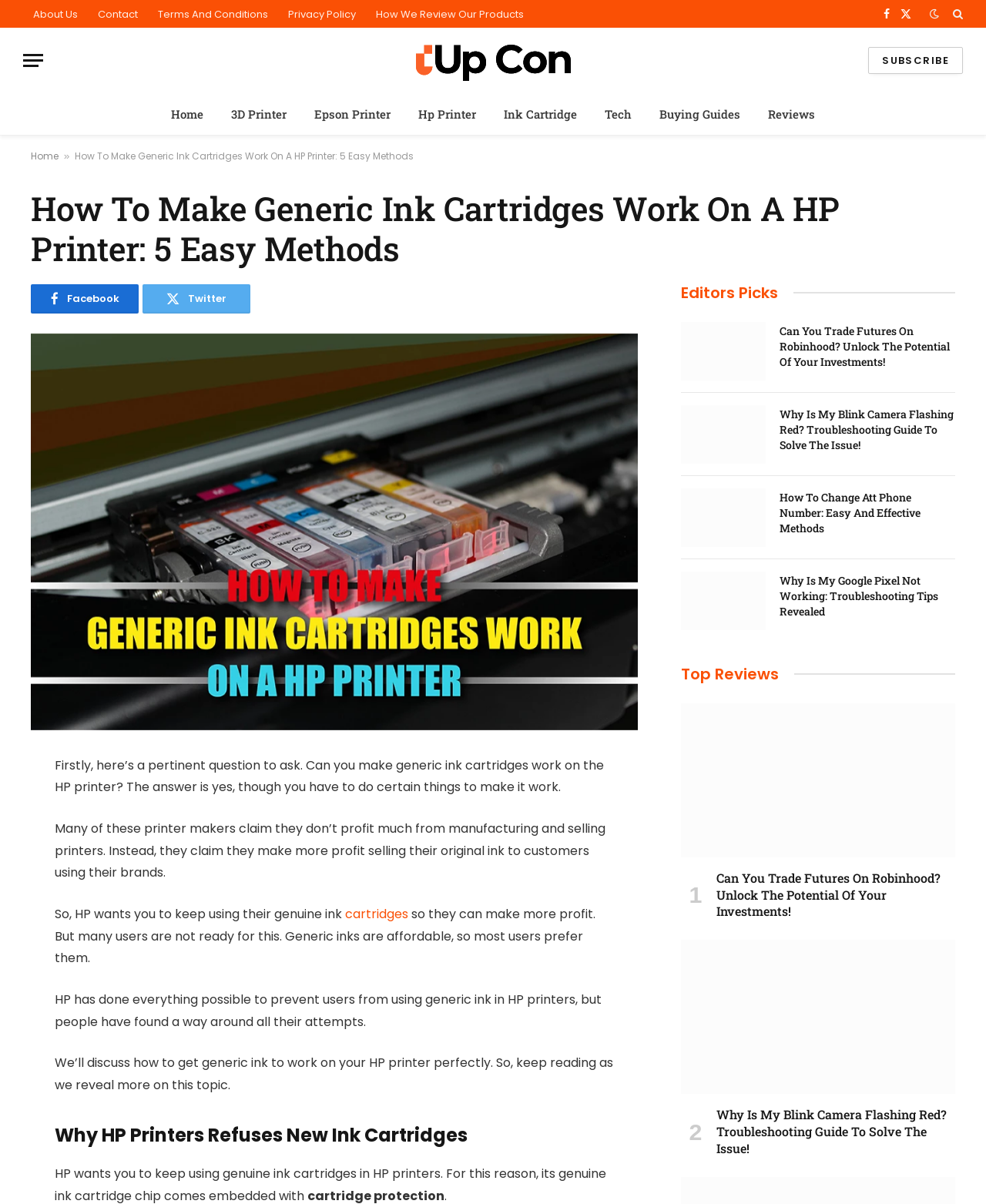Please identify the bounding box coordinates of the clickable element to fulfill the following instruction: "Read the article 'How To Make Generic Ink Cartridges Work On A HP Printer'". The coordinates should be four float numbers between 0 and 1, i.e., [left, top, right, bottom].

[0.031, 0.277, 0.647, 0.606]